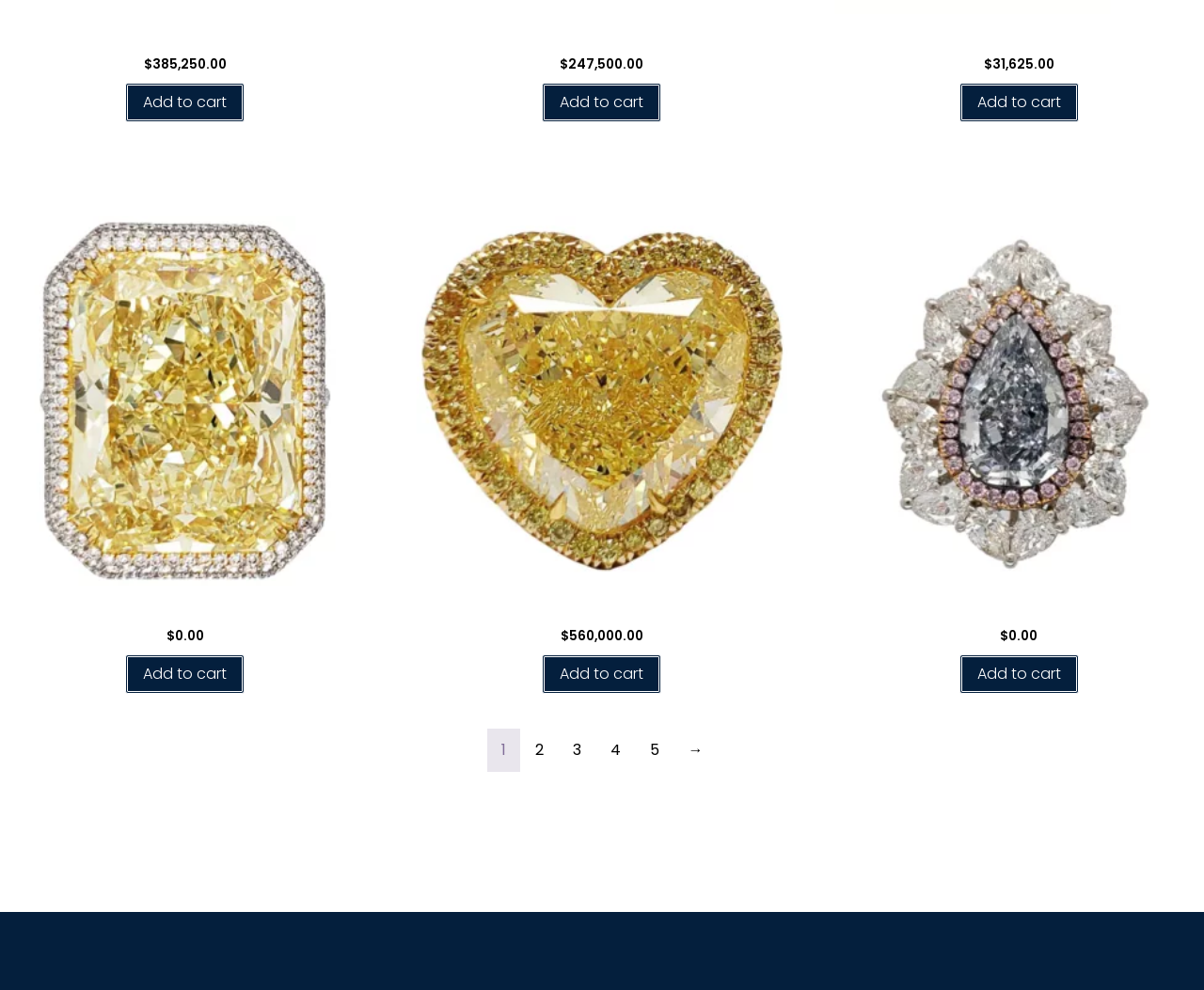Analyze the image and deliver a detailed answer to the question: How many products are displayed on this page?

I counted the number of product headings and links on the page, and there are 6 products displayed.